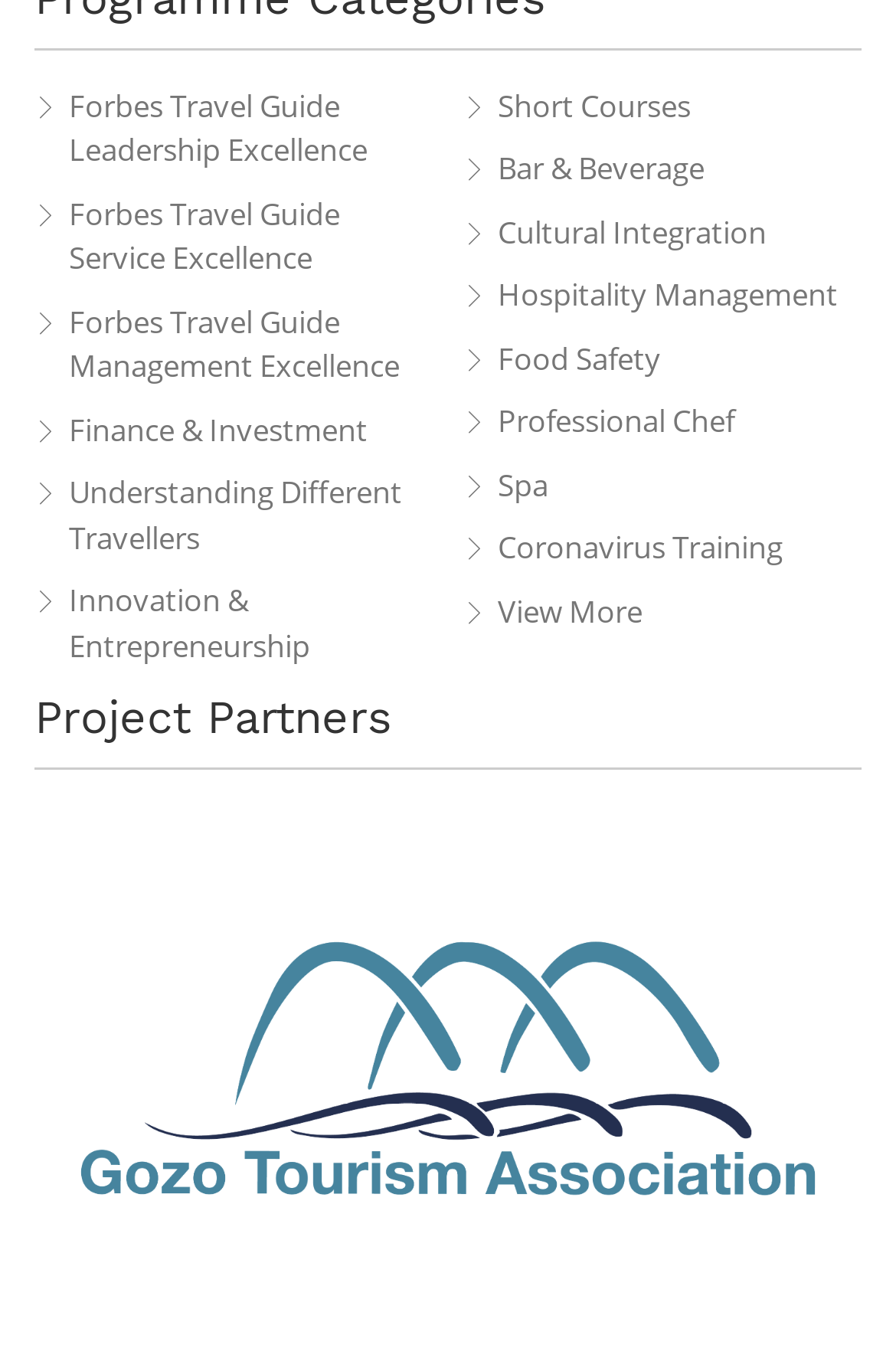Determine the bounding box coordinates for the UI element with the following description: "Forbes Travel Guide Management Excellence". The coordinates should be four float numbers between 0 and 1, represented as [left, top, right, bottom].

[0.038, 0.219, 0.483, 0.285]